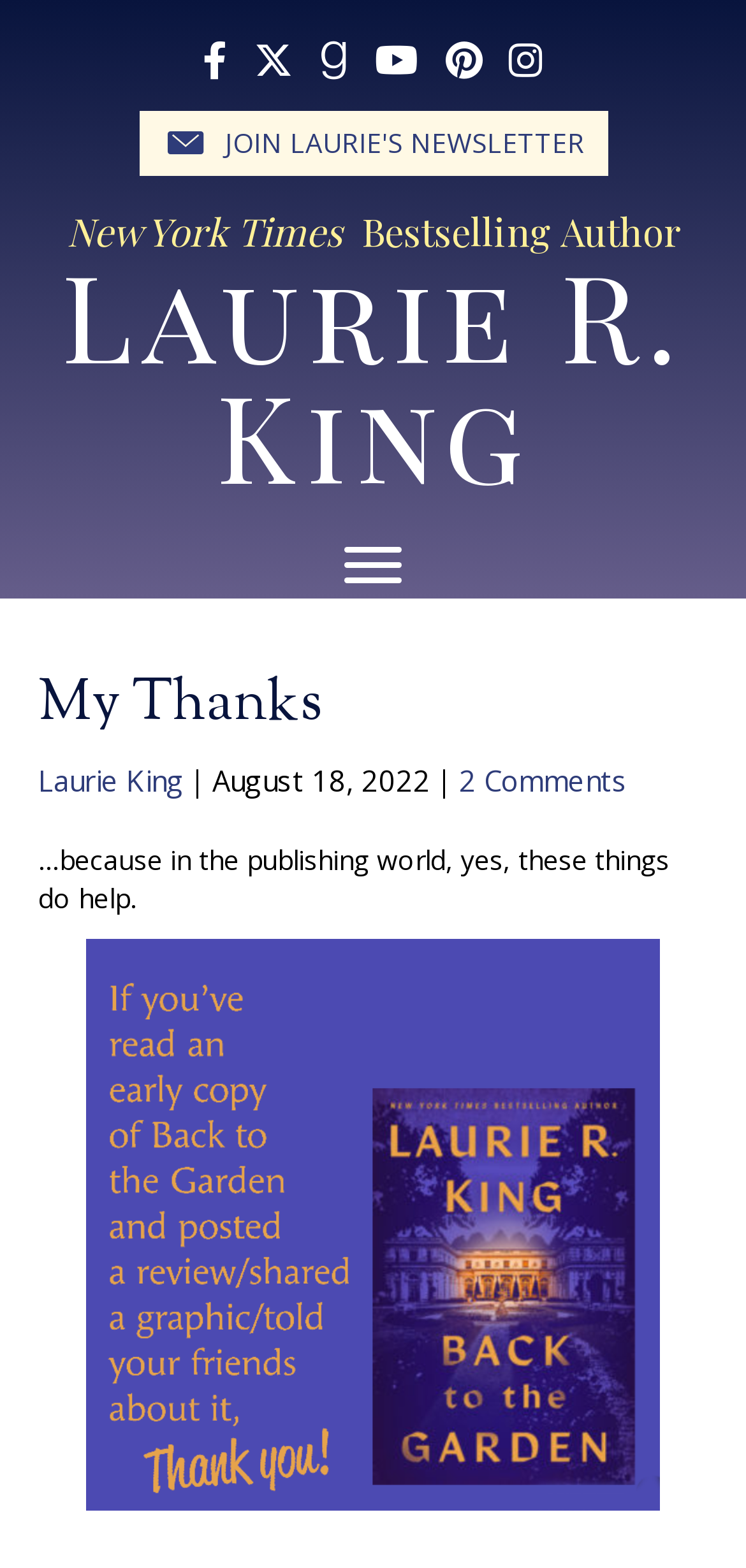Respond to the following question using a concise word or phrase: 
What is the date of the latest article or post?

August 18, 2022